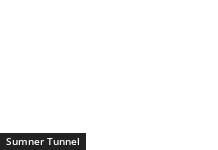Use a single word or phrase to answer this question: 
What is the shape of the black bar?

rectangular